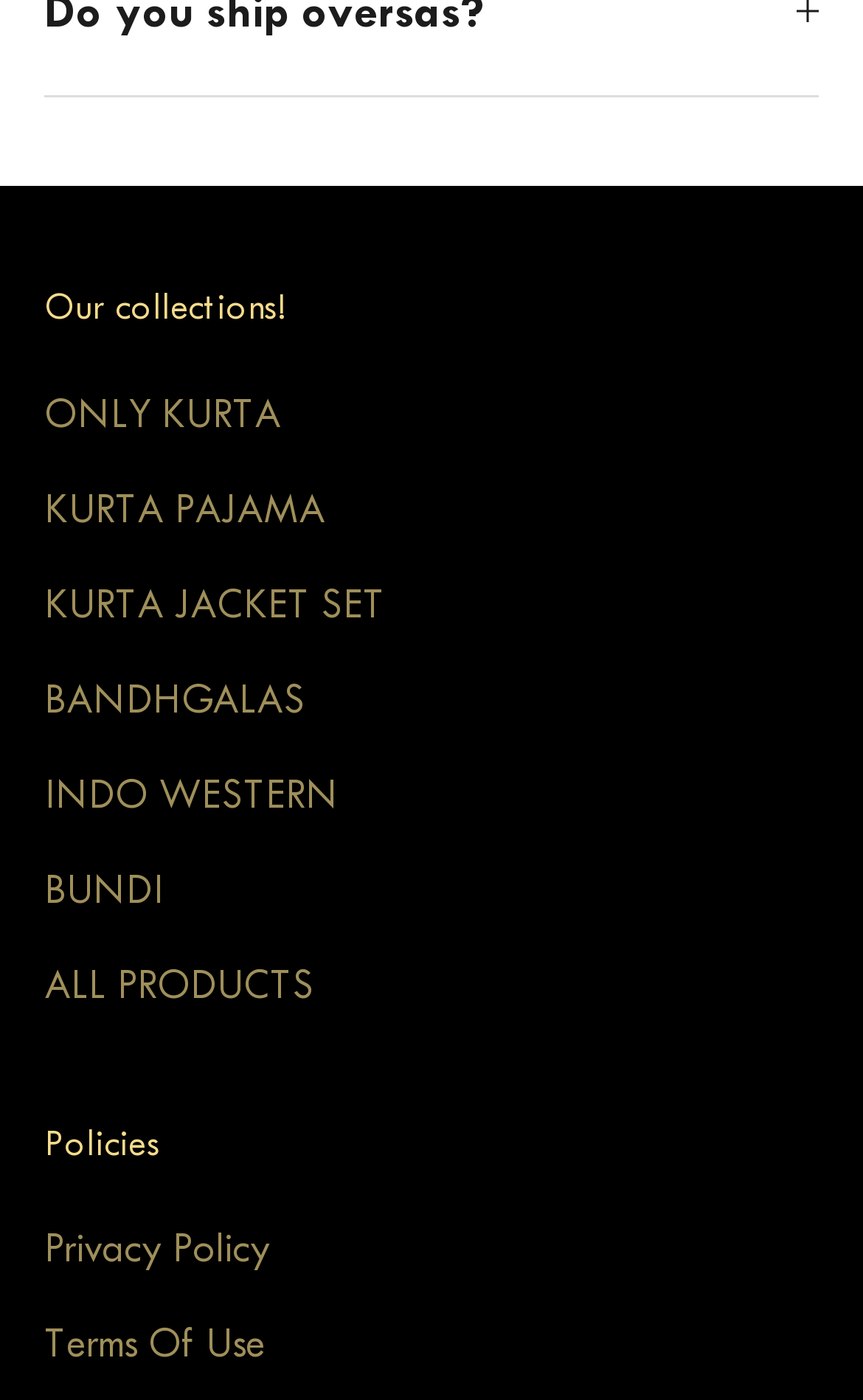Please determine the bounding box coordinates of the element's region to click for the following instruction: "view ONLY KURTA collection".

[0.051, 0.278, 0.326, 0.313]